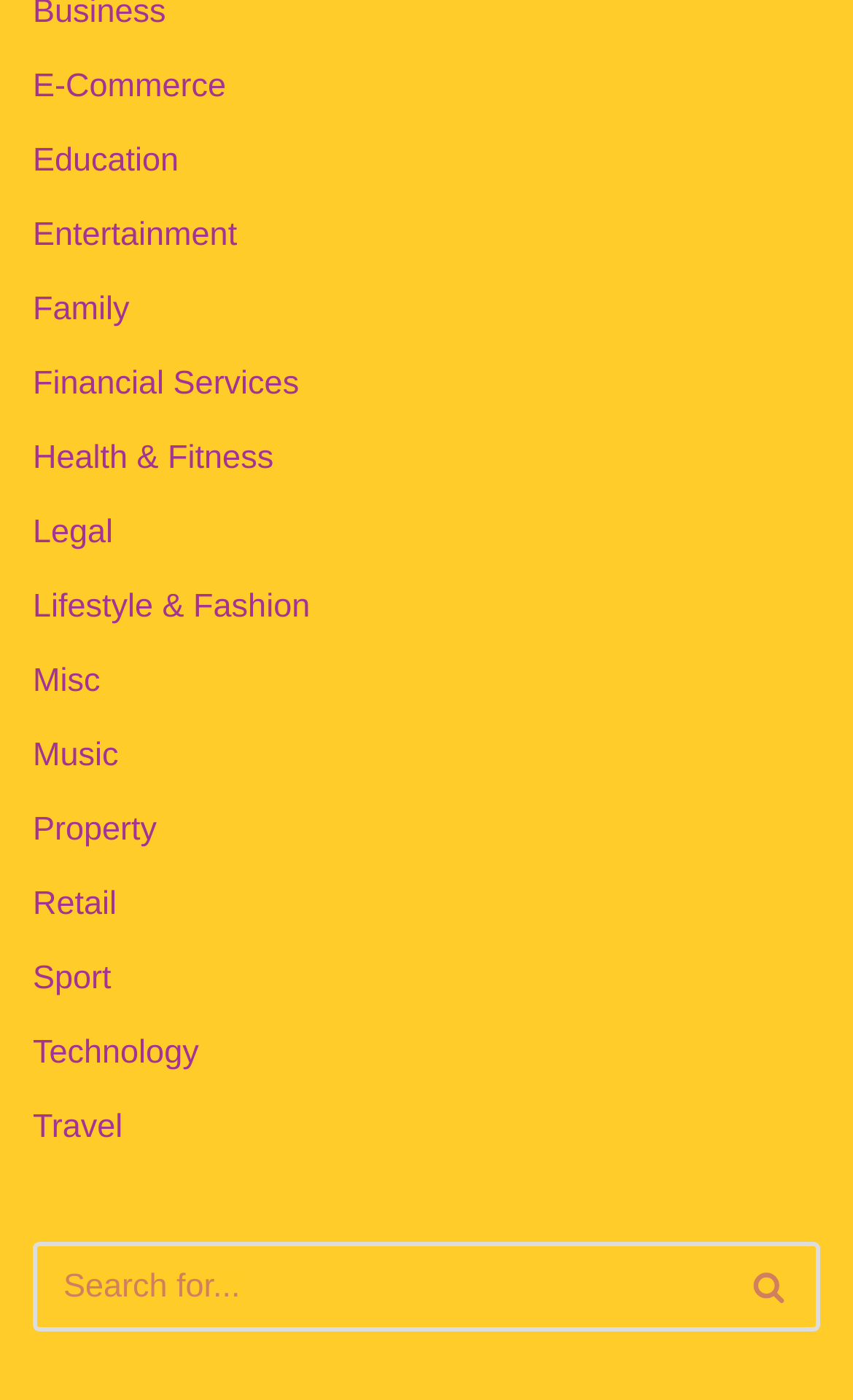Predict the bounding box coordinates of the area that should be clicked to accomplish the following instruction: "Get information on Glaucoma". The bounding box coordinates should consist of four float numbers between 0 and 1, i.e., [left, top, right, bottom].

None